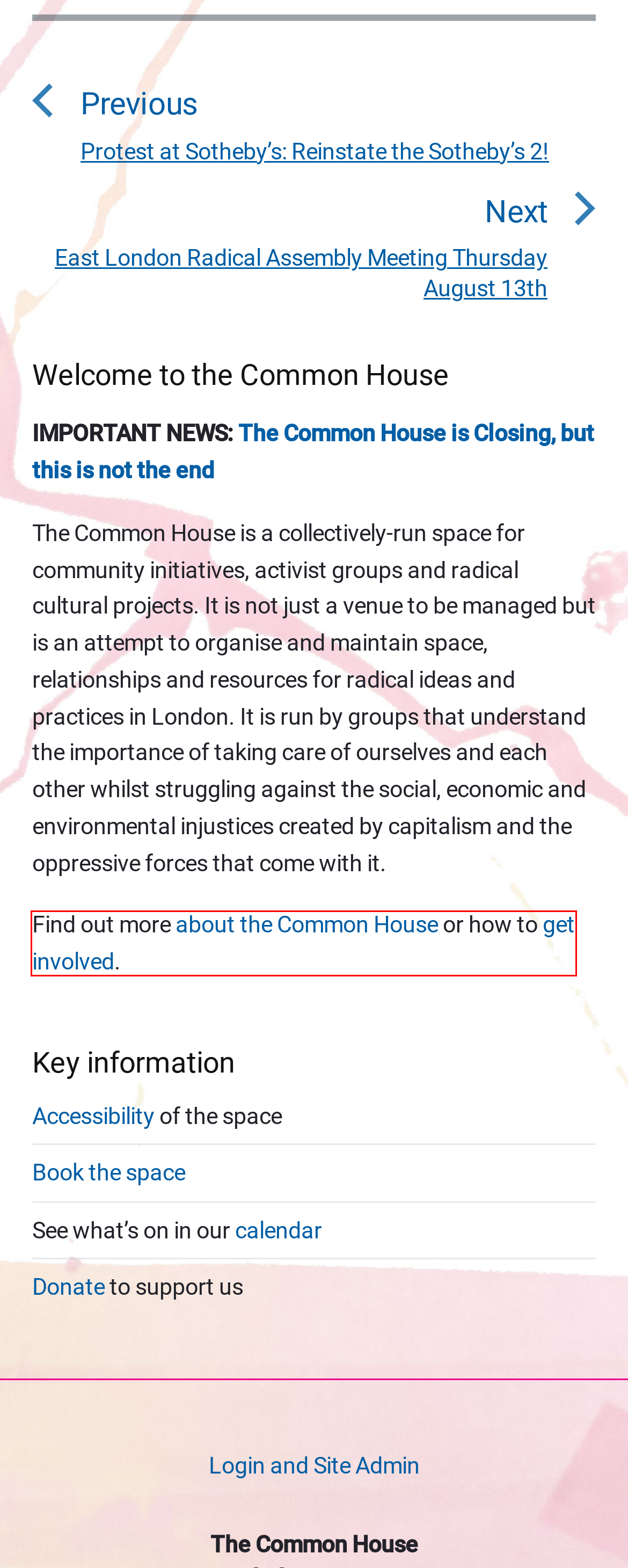You are provided a screenshot of a webpage featuring a red bounding box around a UI element. Choose the webpage description that most accurately represents the new webpage after clicking the element within the red bounding box. Here are the candidates:
A. Events for June 2024 – the common house
B. Get involved – the common house
C. About – the common house
D. East London Radical Assembly Meeting Thursday August 13th – the common house
E. Support – the common house
F. Accessibility – the common house
G. Book the space – the common house
H. The Common House is closing – but this is not the end – the common house

B